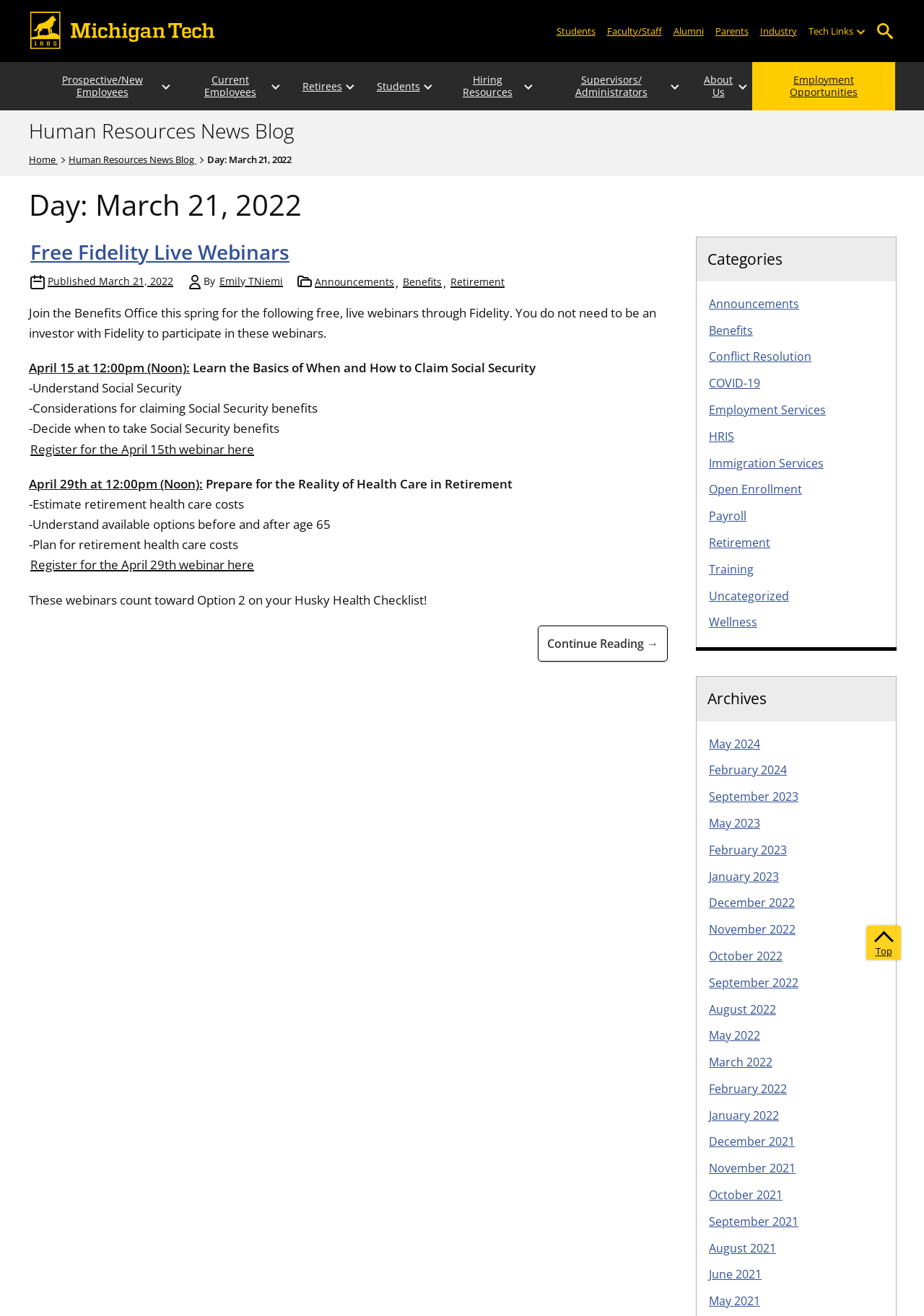Locate the bounding box coordinates of the element that should be clicked to execute the following instruction: "Register for the April 15th webinar".

[0.031, 0.335, 0.277, 0.347]